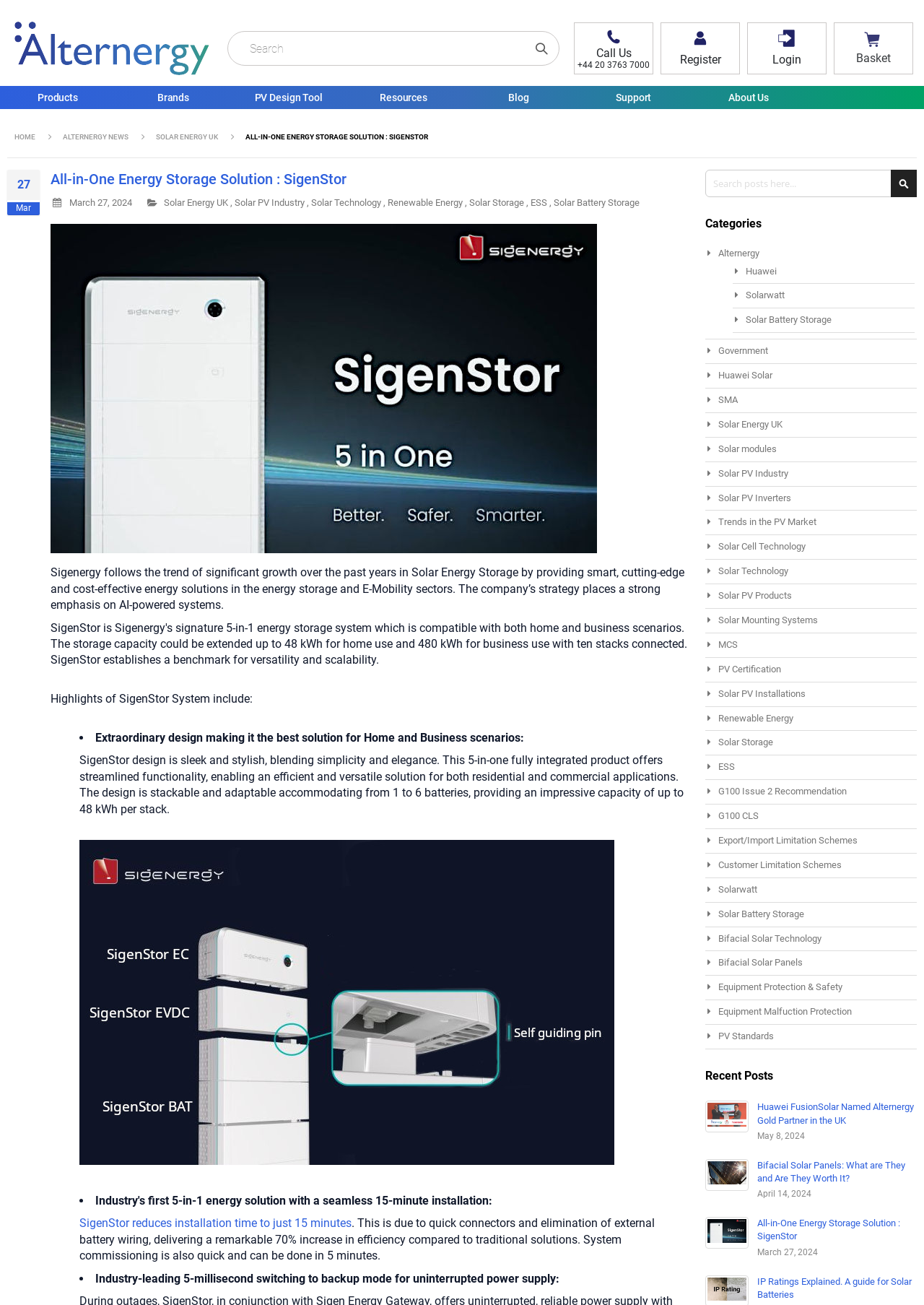Find the bounding box coordinates of the element you need to click on to perform this action: 'Read about SigenStor'. The coordinates should be represented by four float values between 0 and 1, in the format [left, top, right, bottom].

[0.055, 0.13, 0.746, 0.145]